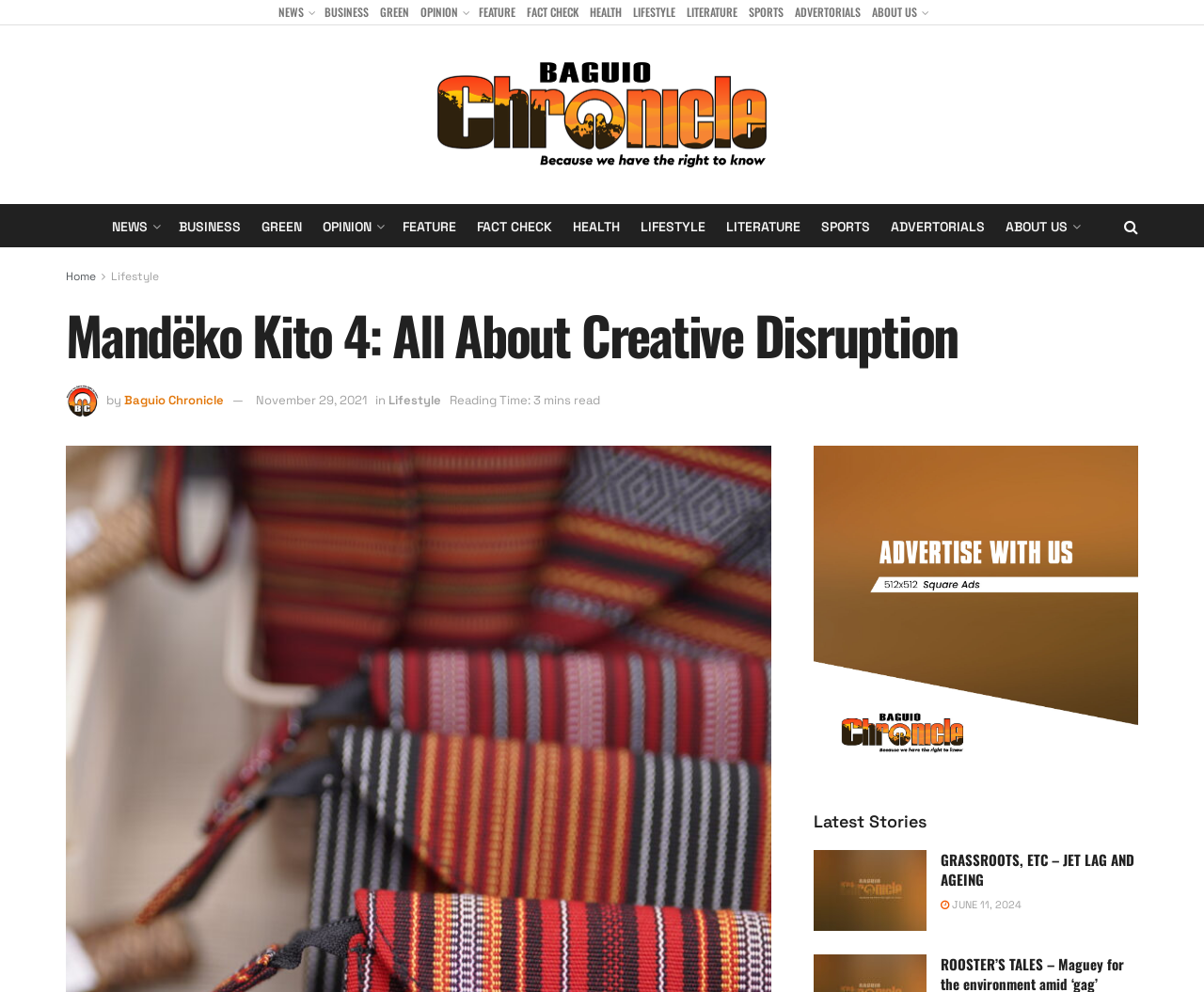Please indicate the bounding box coordinates of the element's region to be clicked to achieve the instruction: "Click on NEWS". Provide the coordinates as four float numbers between 0 and 1, i.e., [left, top, right, bottom].

[0.231, 0.0, 0.26, 0.025]